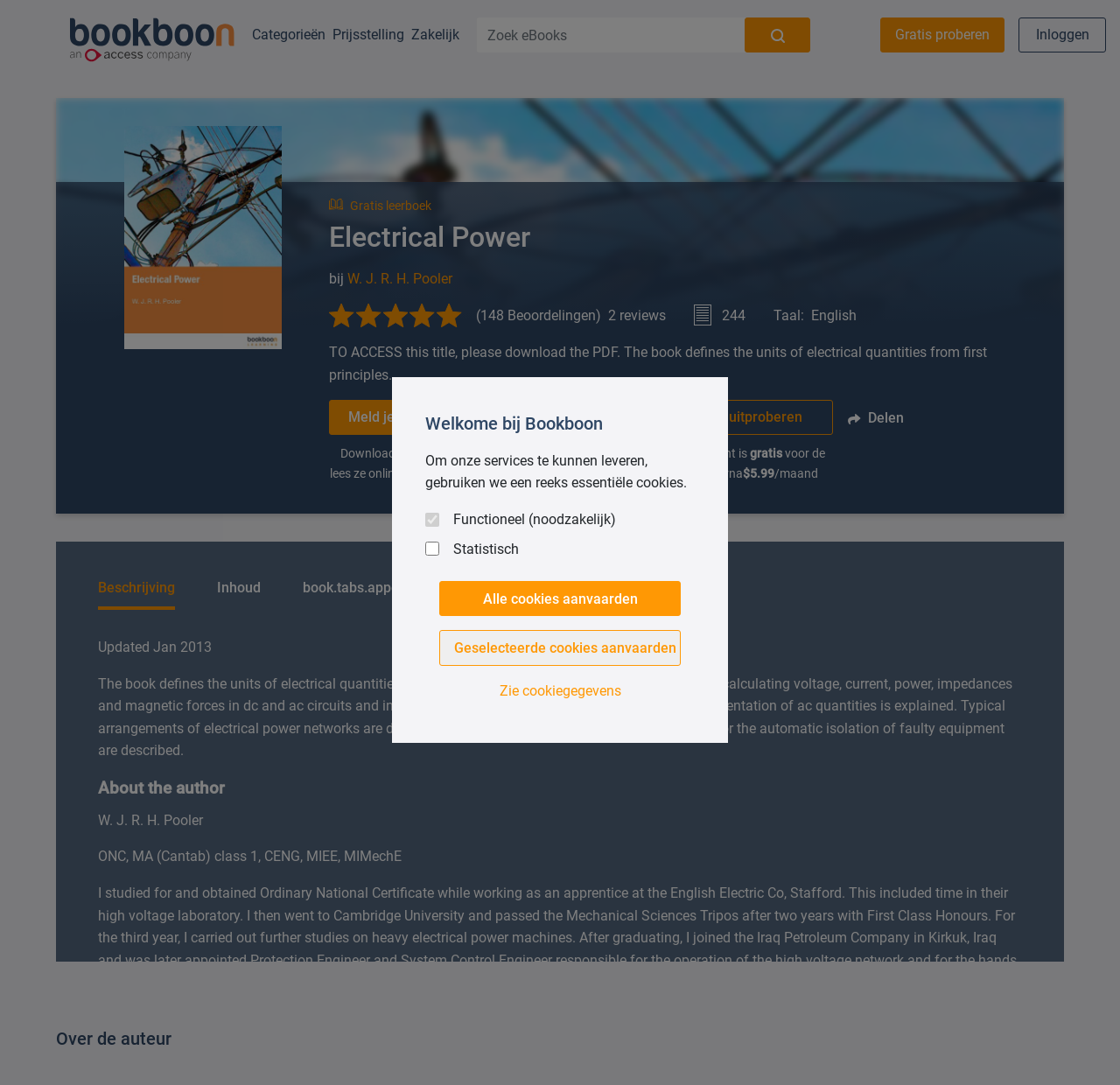Find the bounding box coordinates of the clickable element required to execute the following instruction: "Download the PDF". Provide the coordinates as four float numbers between 0 and 1, i.e., [left, top, right, bottom].

[0.294, 0.369, 0.506, 0.401]